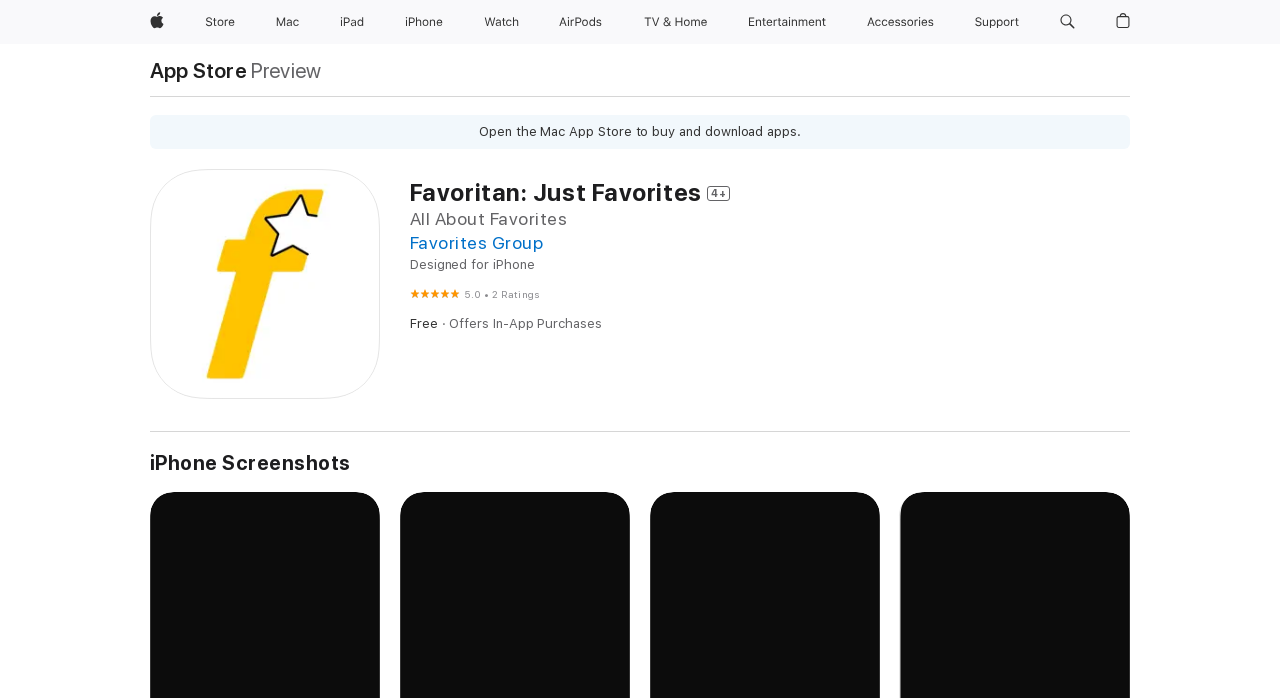Create an elaborate caption for the webpage.

The webpage is about the Favoritan: Just Favorites app on the App Store. At the top, there is a navigation menu with several links, including Apple, Store, Mac, iPad, iPhone, Watch, AirPods, TV and Home, Entertainment, Accessories, and Support. Each link has a corresponding image and a button to expand the menu.

Below the navigation menu, there is a link to the App Store and a static text "Preview". There is also an alert message that says "Open the Mac App Store to buy and download apps."

The main content of the webpage is about the Favoritan: Just Favorites app. There are several headings, including "Favoritan: Just Favorites 4+", "All About Favorites", "Favorites Group", and "Designed for iPhone". The "Favorites Group" heading has a link to the group.

There is a rating section that shows 5 out of 5 stars, with 2 ratings. The app is free to download, but it offers in-app purchases.

At the bottom of the webpage, there is a heading "iPhone Screenshots", but the screenshots are not described in the accessibility tree.

Overall, the webpage provides information about the Favoritan: Just Favorites app, including its features, ratings, and availability on the App Store.